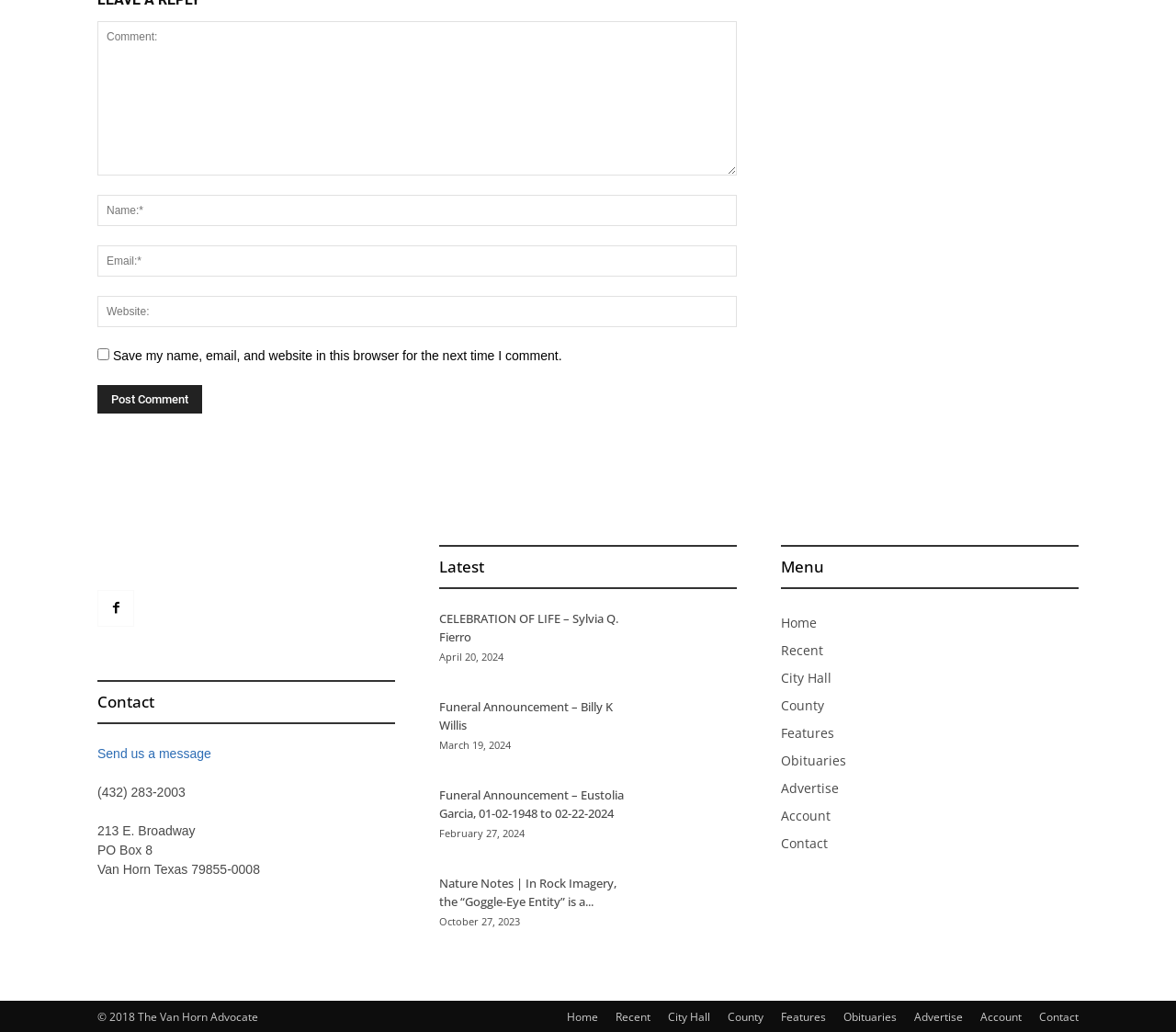Find the bounding box coordinates for the element that must be clicked to complete the instruction: "View the 'CELEBRATION OF LIFE – Sylvia Q. Fierro' article". The coordinates should be four float numbers between 0 and 1, indicated as [left, top, right, bottom].

[0.548, 0.59, 0.627, 0.653]